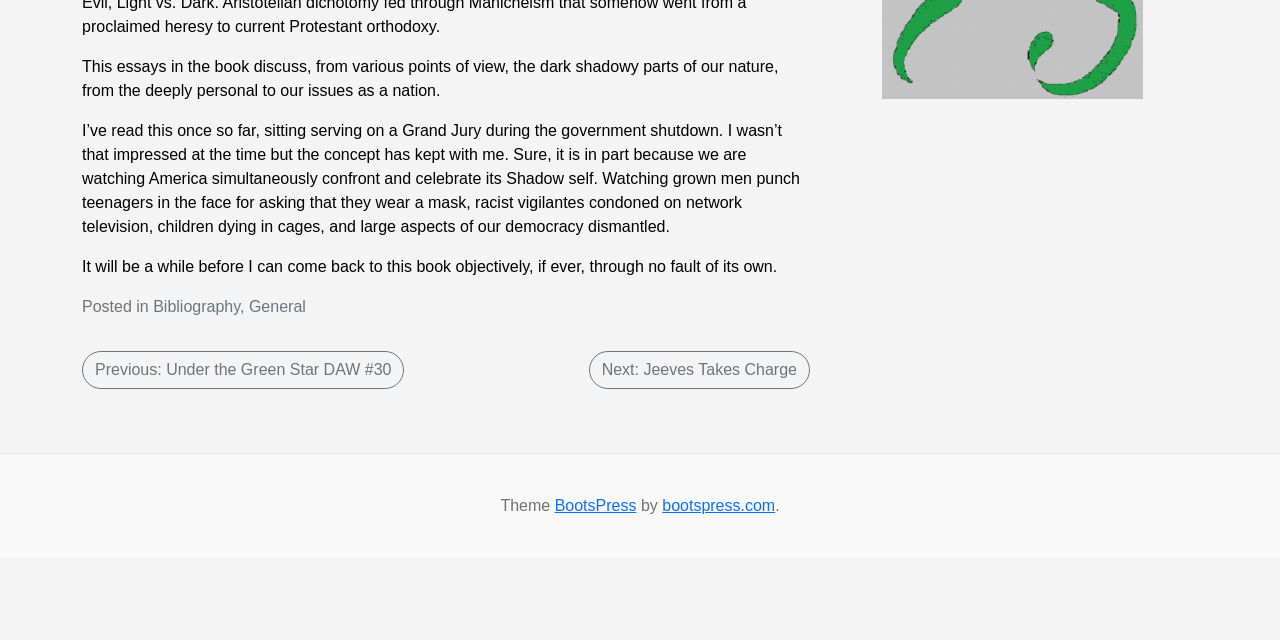Determine the bounding box for the UI element as described: "BootsPress". The coordinates should be represented as four float numbers between 0 and 1, formatted as [left, top, right, bottom].

[0.433, 0.777, 0.497, 0.803]